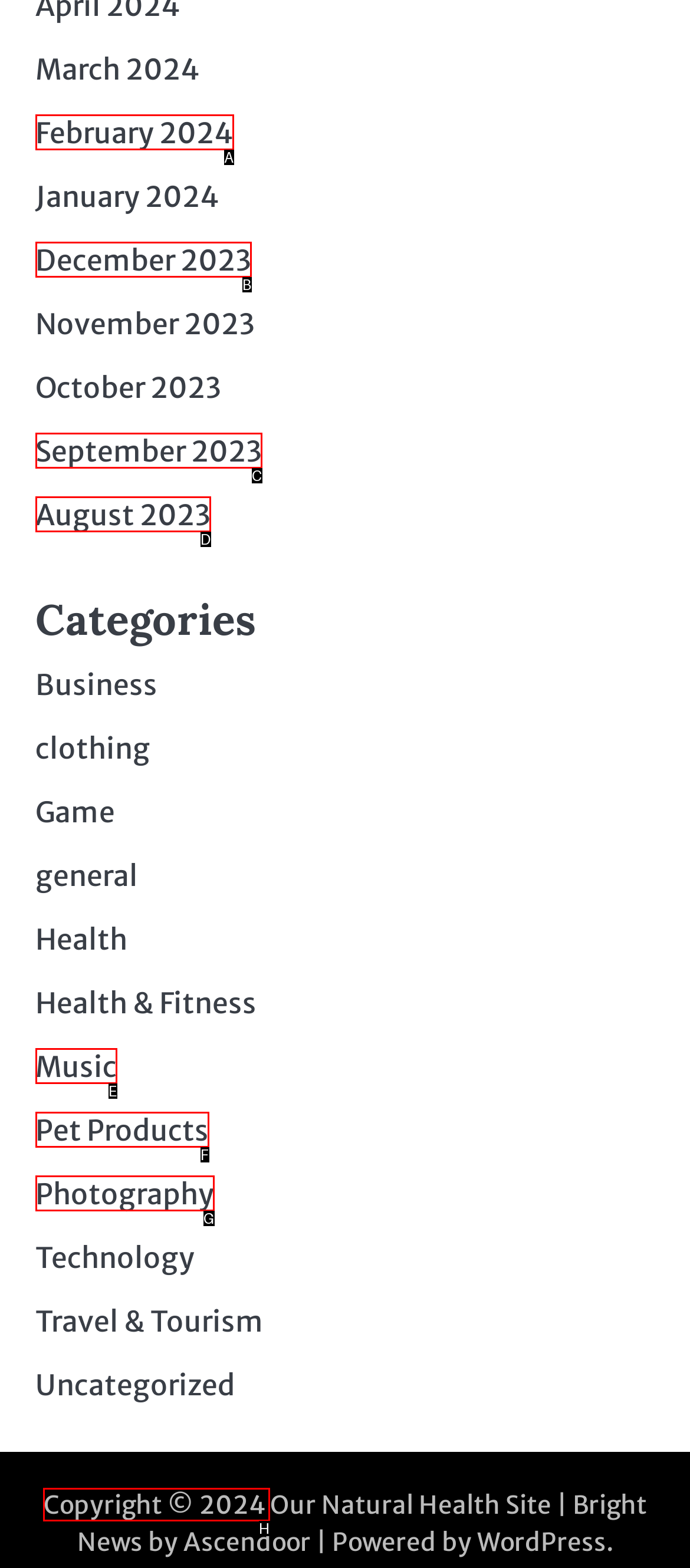Tell me which one HTML element I should click to complete the following instruction: Check Copyright information
Answer with the option's letter from the given choices directly.

H